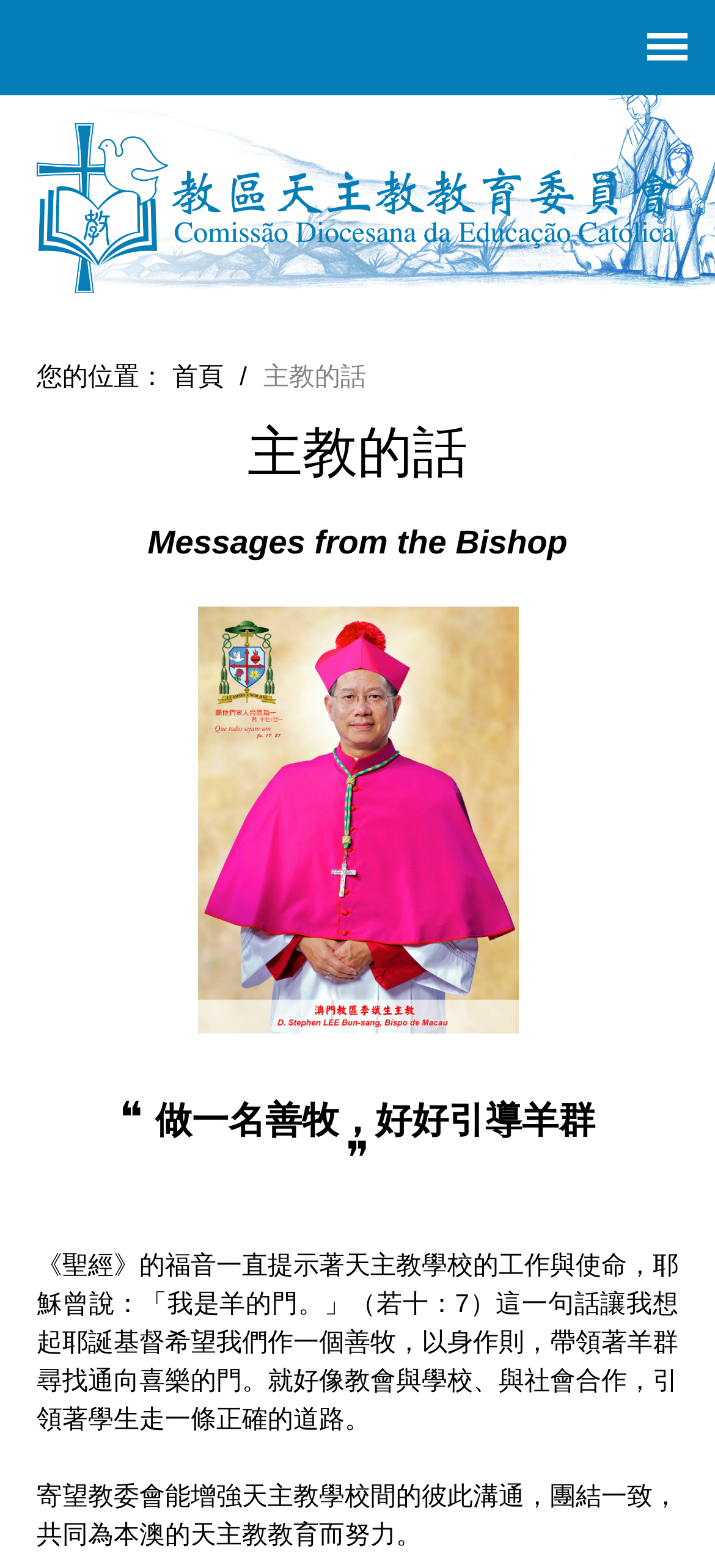What is the relationship between the church and the school?
Using the visual information from the image, give a one-word or short-phrase answer.

Cooperation